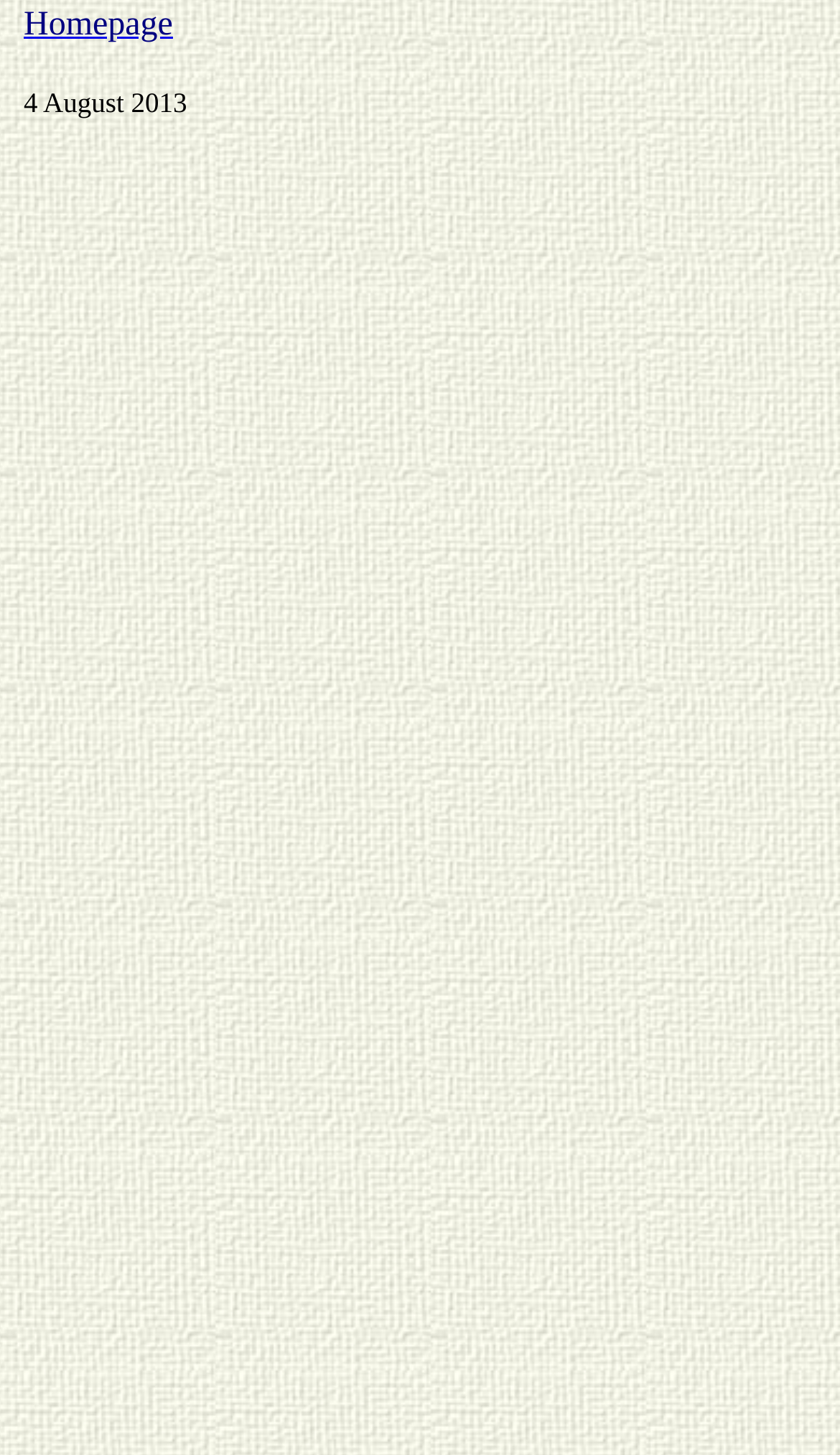Locate the bounding box of the UI element described in the following text: "East Cowes".

[0.655, 0.476, 0.848, 0.501]